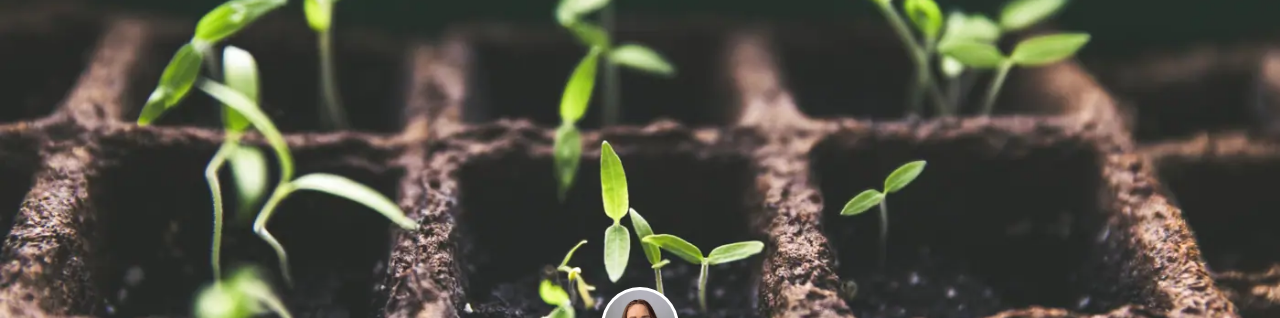Describe every aspect of the image in detail.

The image features a close-up view of vibrant green plant sprouts emerging from soil-filled pots. The rich texture of the dark soil contrasts beautifully with the fresh greenery, creating a sense of new beginnings and growth. Among the sprouts, a circular portrait of a person is subtly placed, adding a personal touch to the scene. This imagery symbolizes both the nurturing aspect of nature and the potential for development and regeneration, aligning with the theme of leadership and growth highlighted in the context of Bright Energy.